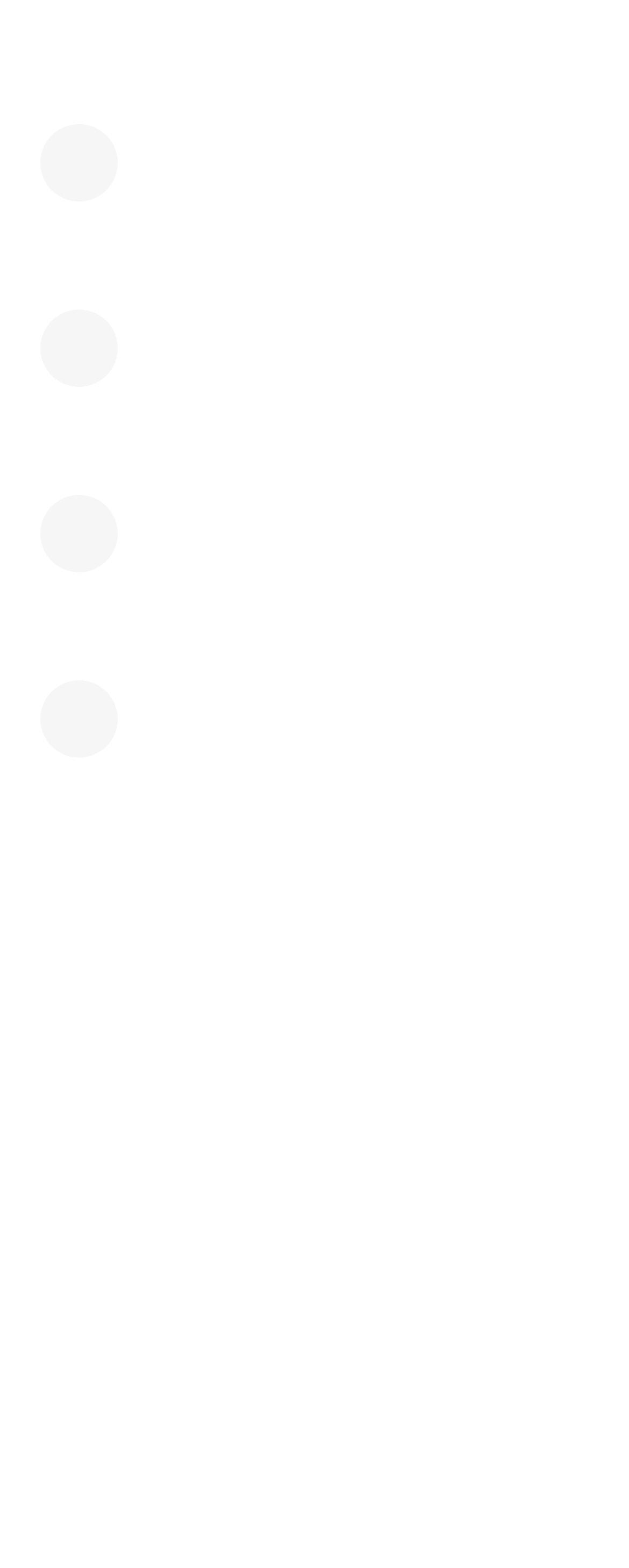Please specify the bounding box coordinates of the clickable region necessary for completing the following instruction: "Check the community calendar". The coordinates must consist of four float numbers between 0 and 1, i.e., [left, top, right, bottom].

[0.526, 0.652, 0.895, 0.675]